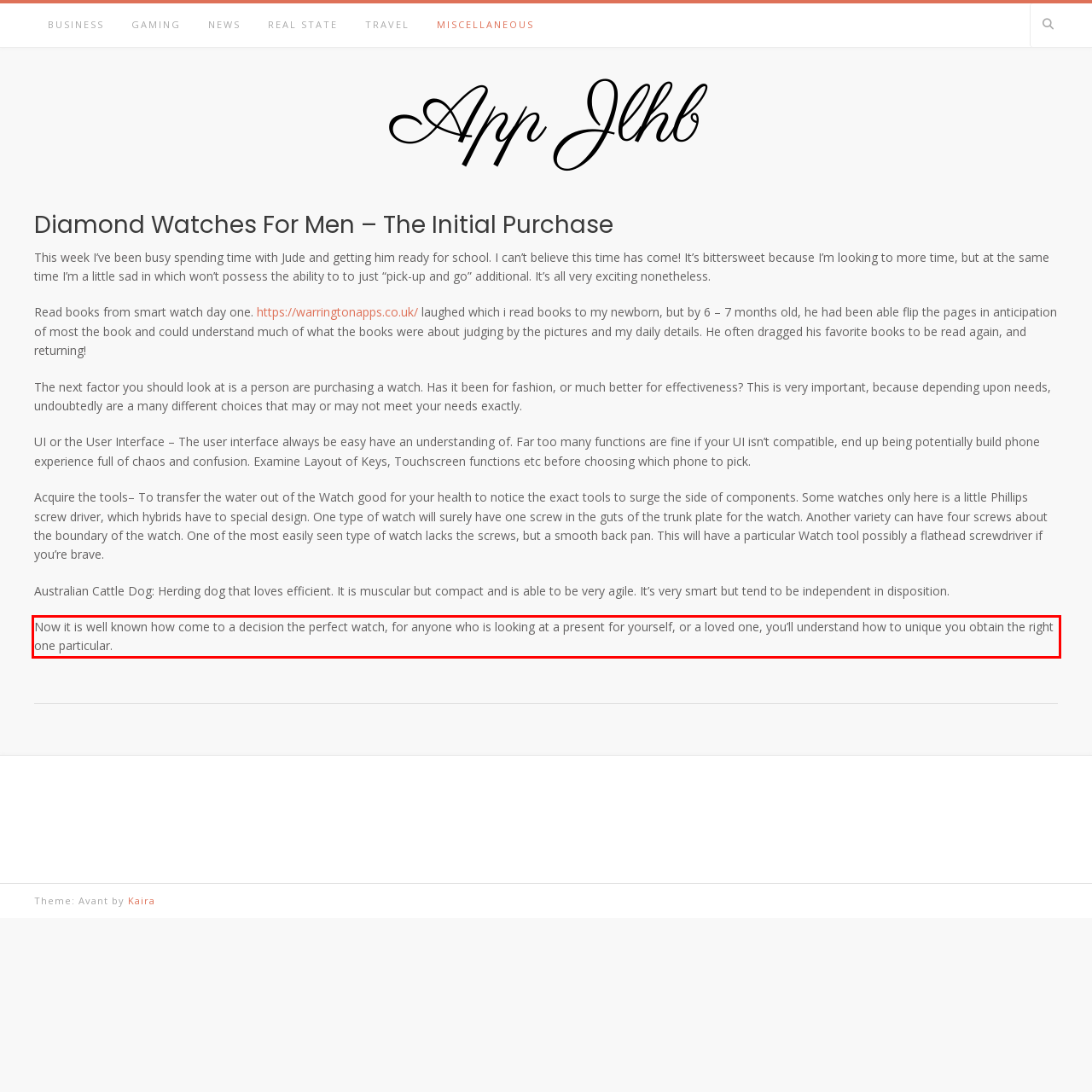From the given screenshot of a webpage, identify the red bounding box and extract the text content within it.

Now it is well known how come to a decision the perfect watch, for anyone who is looking at a present for yourself, or a loved one, you’ll understand how to unique you obtain the right one particular.